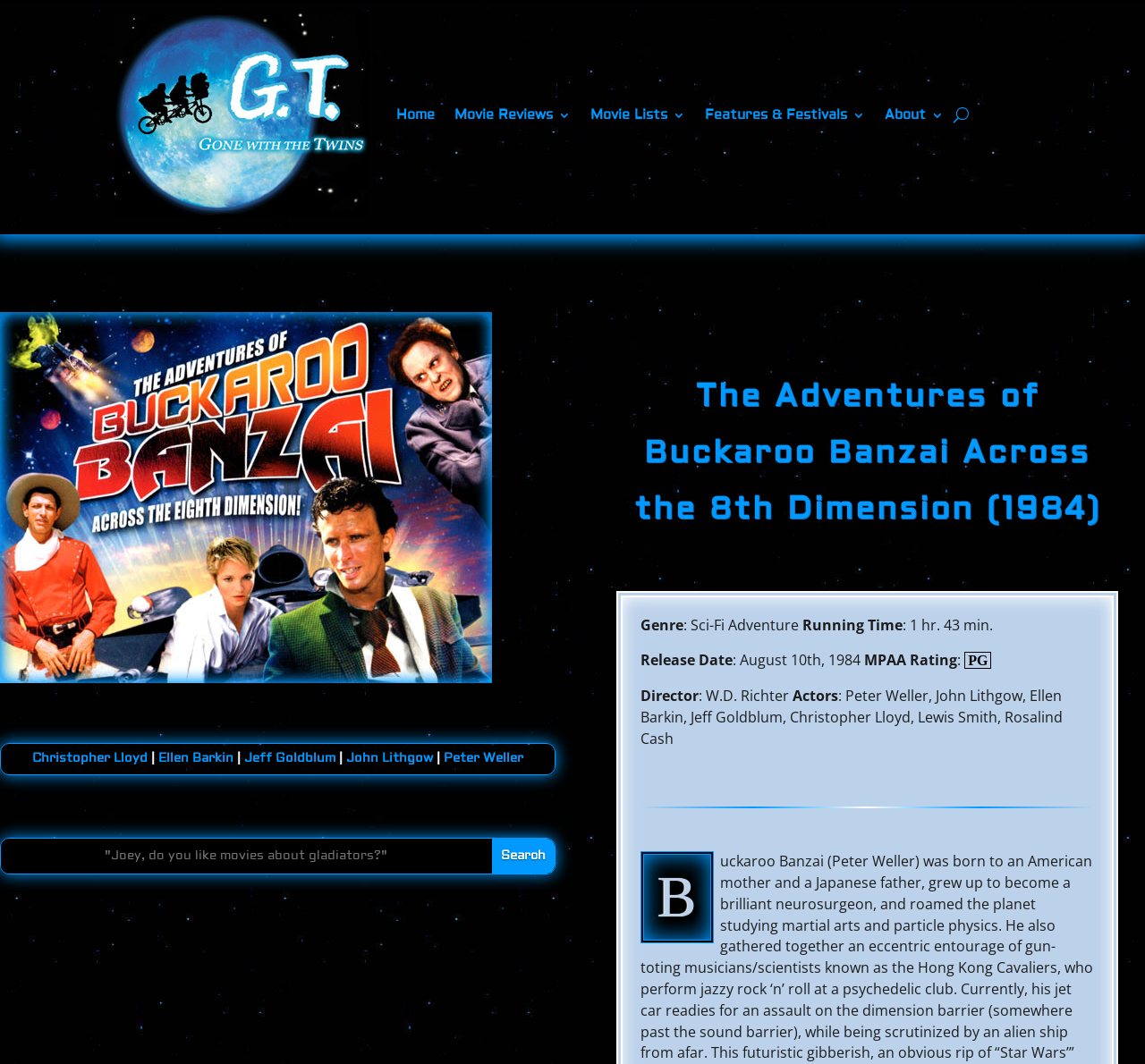Please identify the bounding box coordinates of where to click in order to follow the instruction: "Search for a movie".

[0.001, 0.788, 0.484, 0.821]